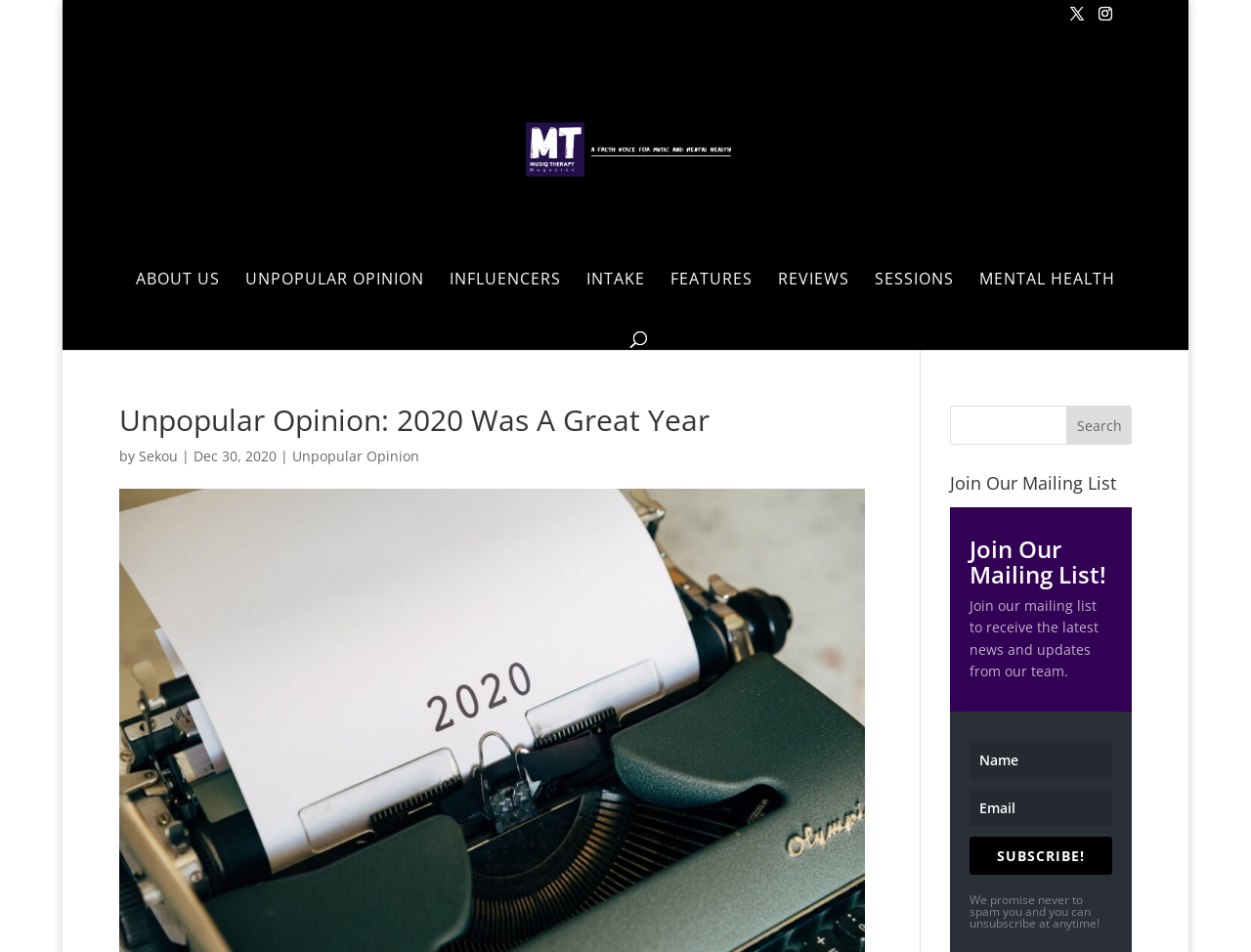Write an elaborate caption that captures the essence of the webpage.

The webpage is from Musiq Therapy Magazine, and its main content is an article titled "Unpopular Opinion: 2020 Was A Great Year". The article is written by Sekou and published on December 30, 2020. 

At the top of the page, there are social media links, including Facebook and Twitter, positioned on the right side. The magazine's logo is located on the left side, accompanied by a link to the magazine's homepage. 

Below the logo, there is a navigation menu with links to various sections of the magazine, including "About Us", "Unpopular Opinion", "Influencers", "Intake", "Features", "Reviews", "Sessions", and "Mental Health". 

The main article is divided into sections, with a heading that stands out prominently. The article's title is followed by the author's name and the publication date. 

On the right side of the page, there is a search bar with a search button. Below the search bar, there is a section to join the magazine's mailing list, where users can enter their name and email address to receive the latest news and updates. There is also a button to subscribe and a note stating that the magazine promises not to spam users and allows them to unsubscribe at any time.